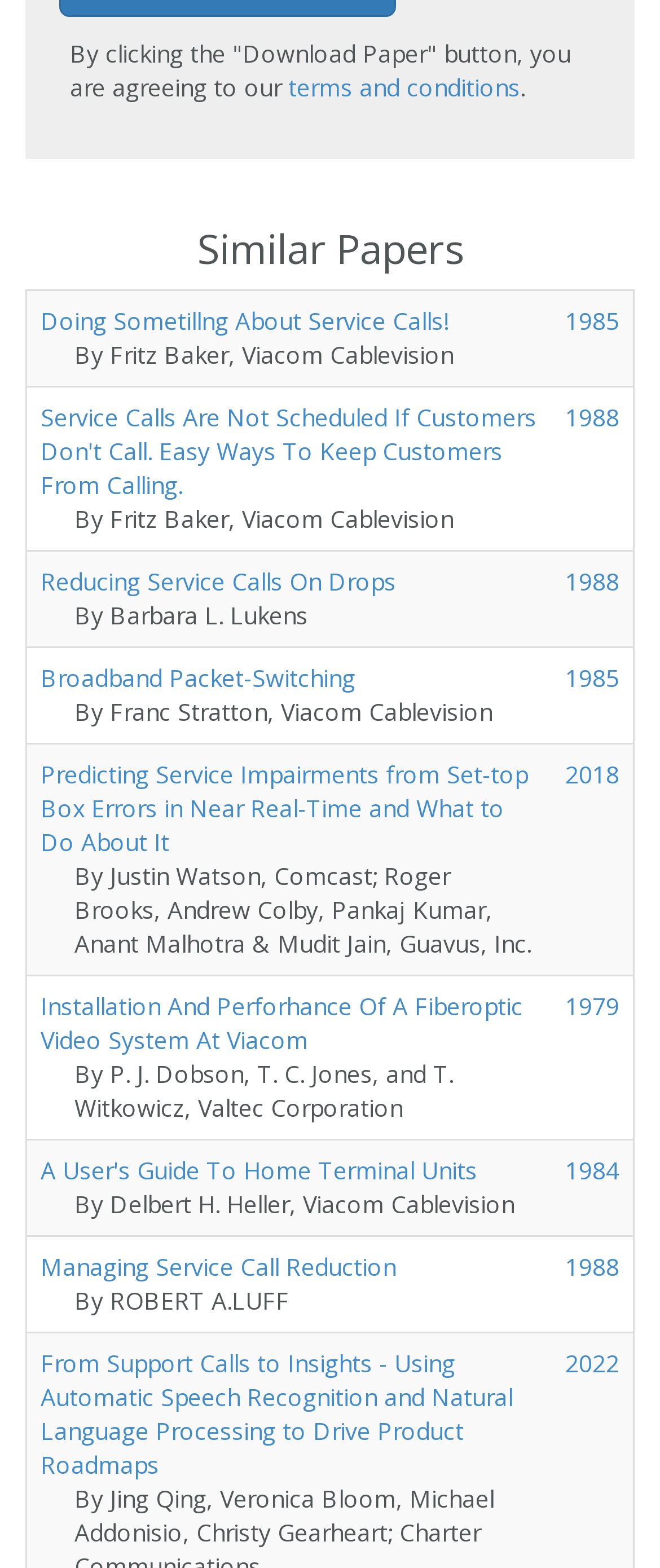Can you give a detailed response to the following question using the information from the image? What is the condition to download a paper?

I read the text at the top of the page, which states that by clicking the 'Download Paper' button, you are agreeing to their terms and conditions, implying that this is the condition to download a paper.